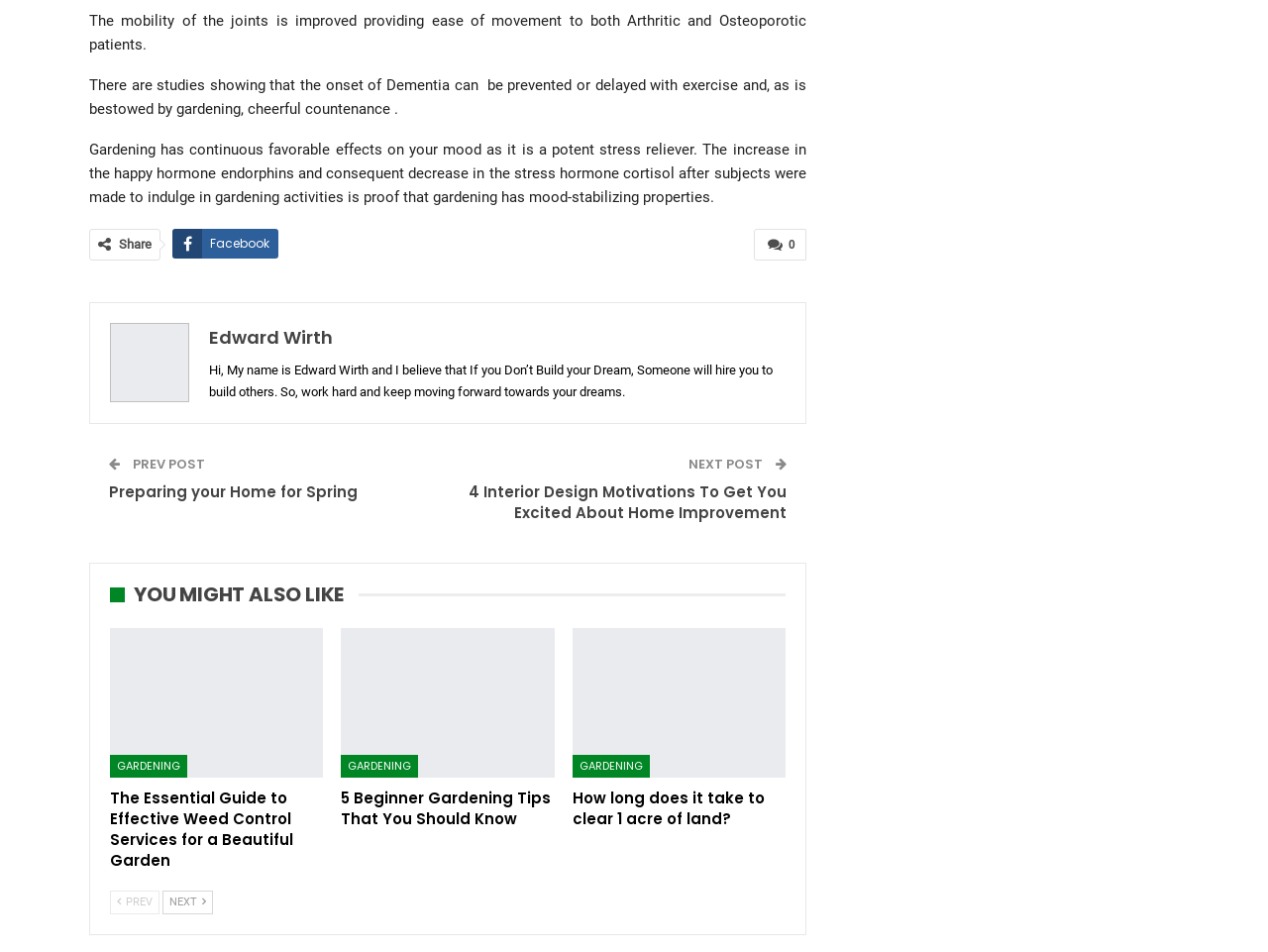For the element described, predict the bounding box coordinates as (top-left x, top-left y, bottom-right x, bottom-right y). All values should be between 0 and 1. Element description: More from author

[0.107, 0.327, 0.197, 0.344]